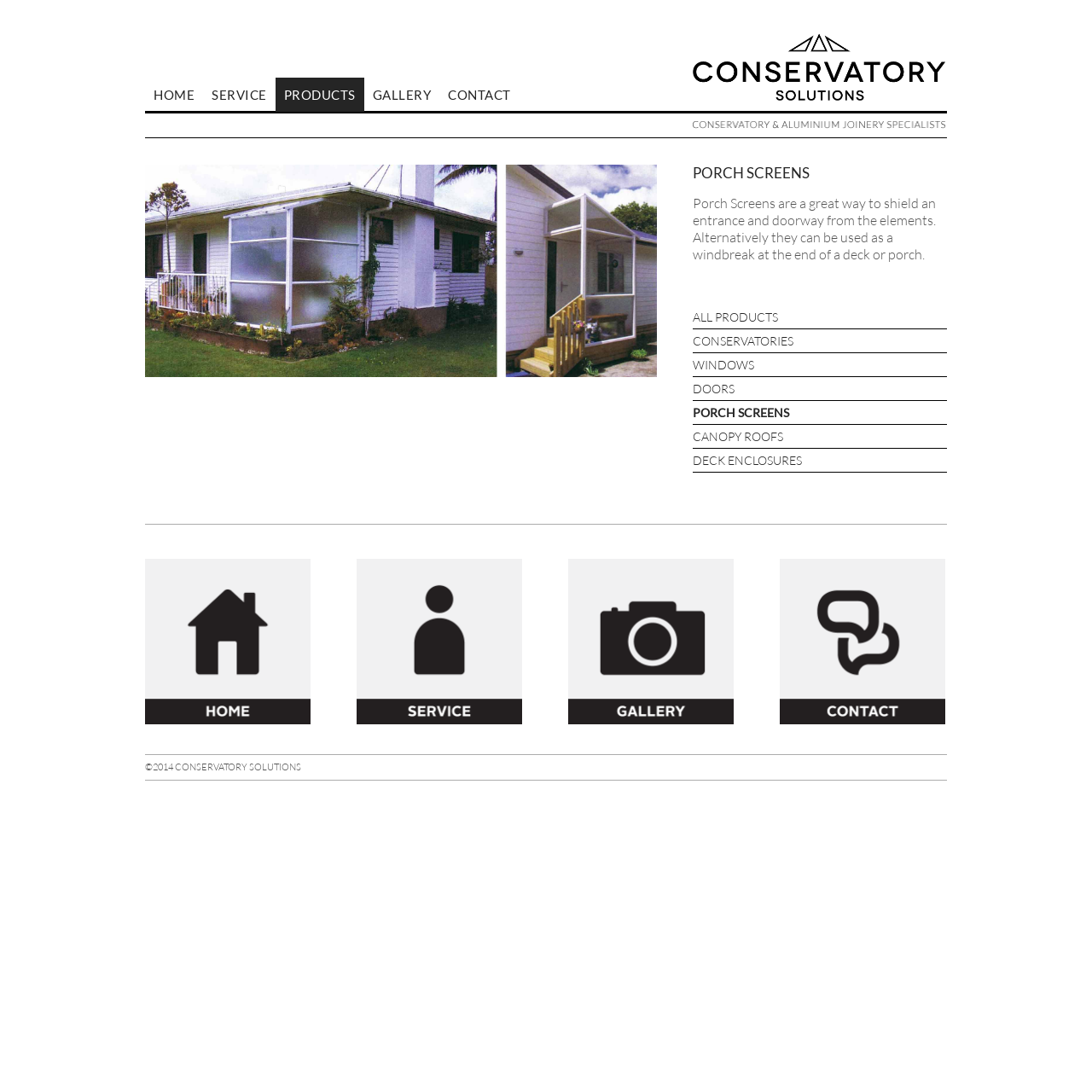How many navigation links are there?
Please use the image to provide a one-word or short phrase answer.

6